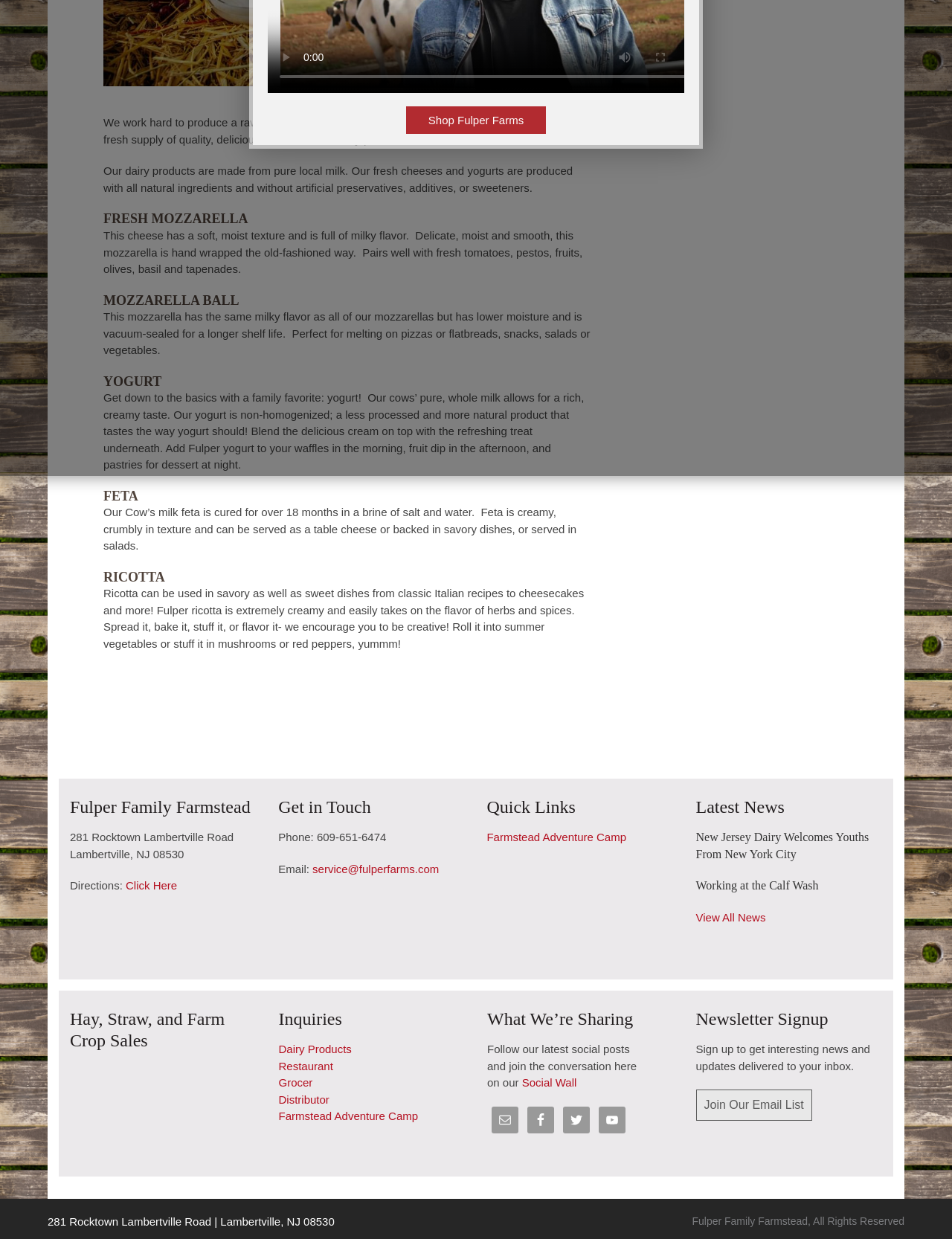Bounding box coordinates are given in the format (top-left x, top-left y, bottom-right x, bottom-right y). All values should be floating point numbers between 0 and 1. Provide the bounding box coordinate for the UI element described as: Dairy Products

[0.293, 0.842, 0.369, 0.852]